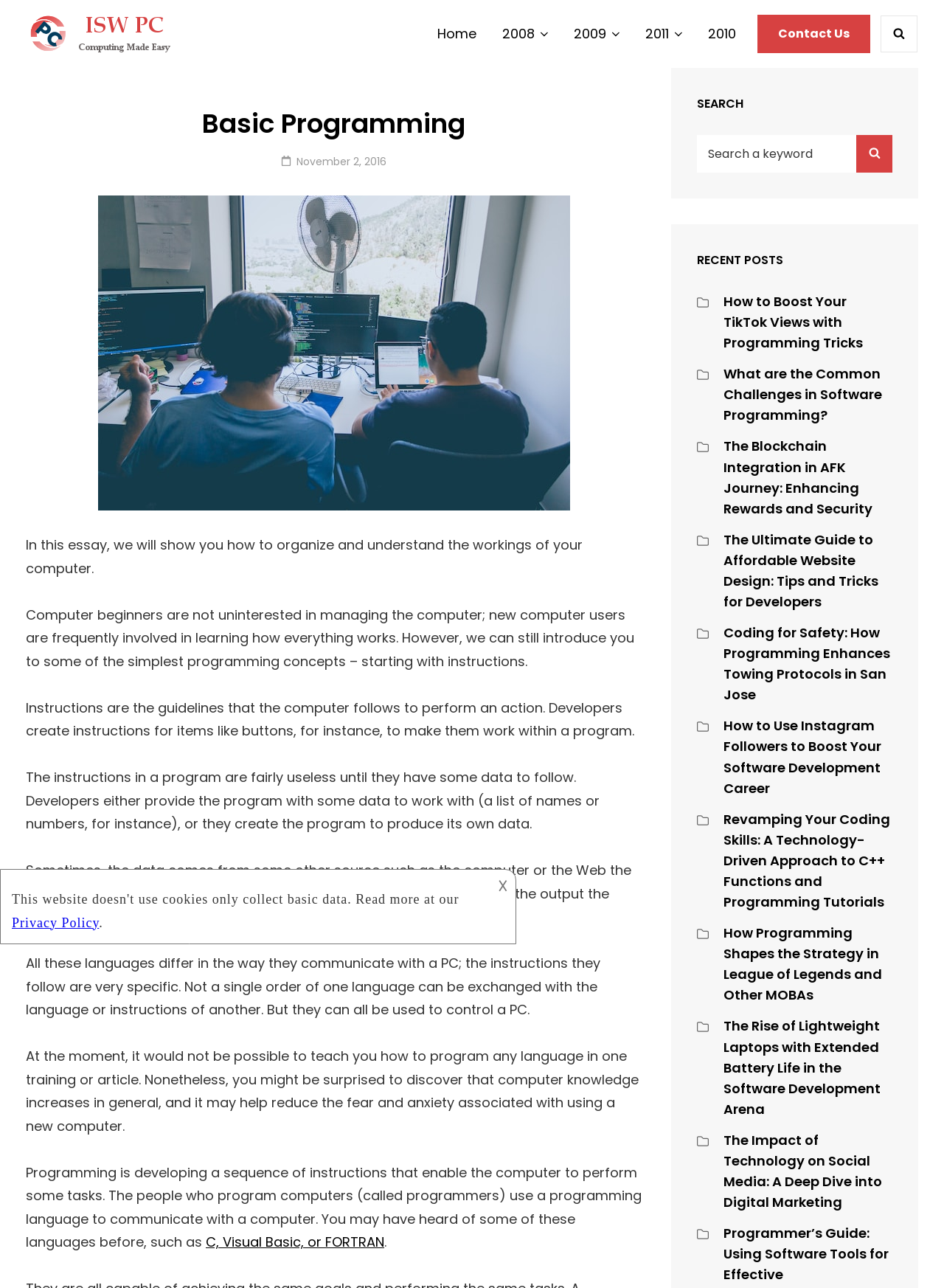Provide a short answer to the following question with just one word or phrase: How many links are in the primary menu?

5